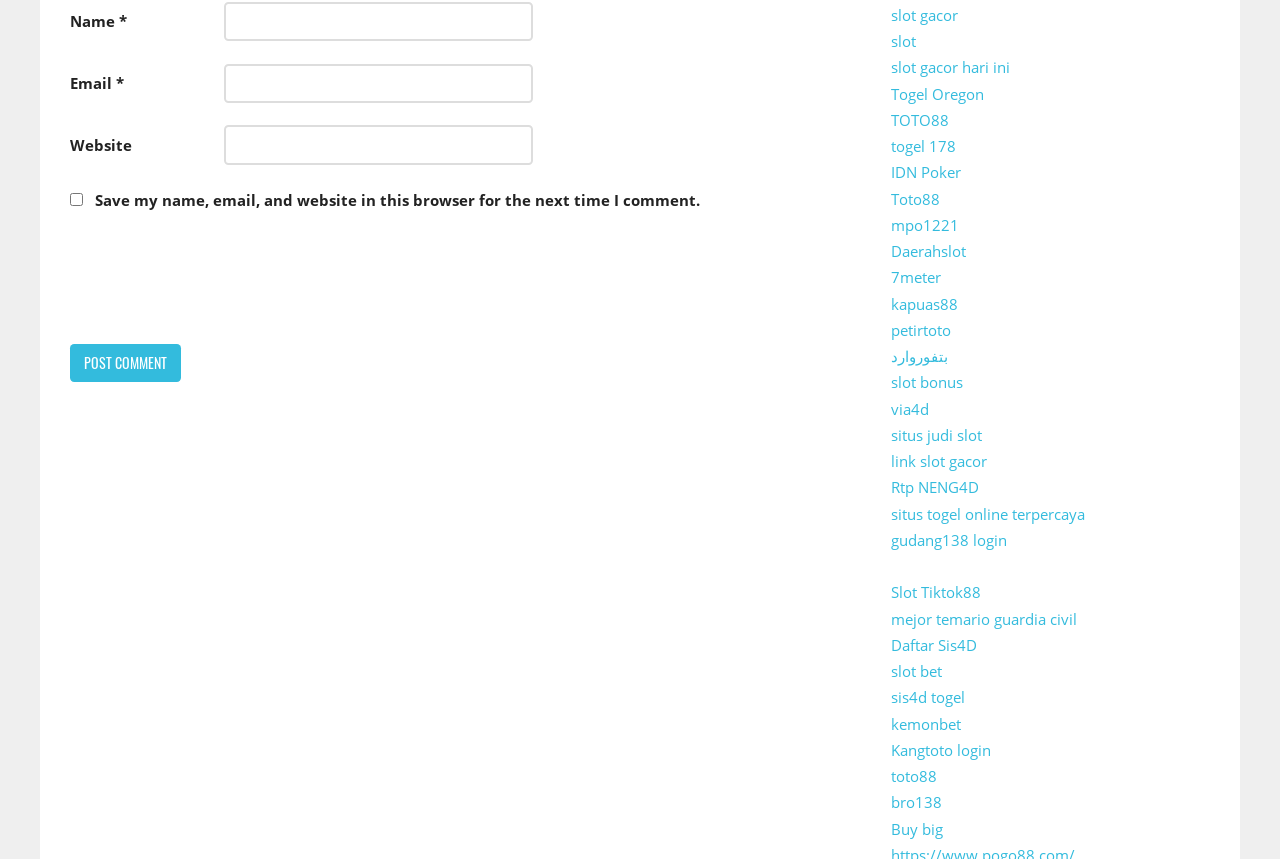What is the purpose of the checkbox? Based on the screenshot, please respond with a single word or phrase.

Save comment information